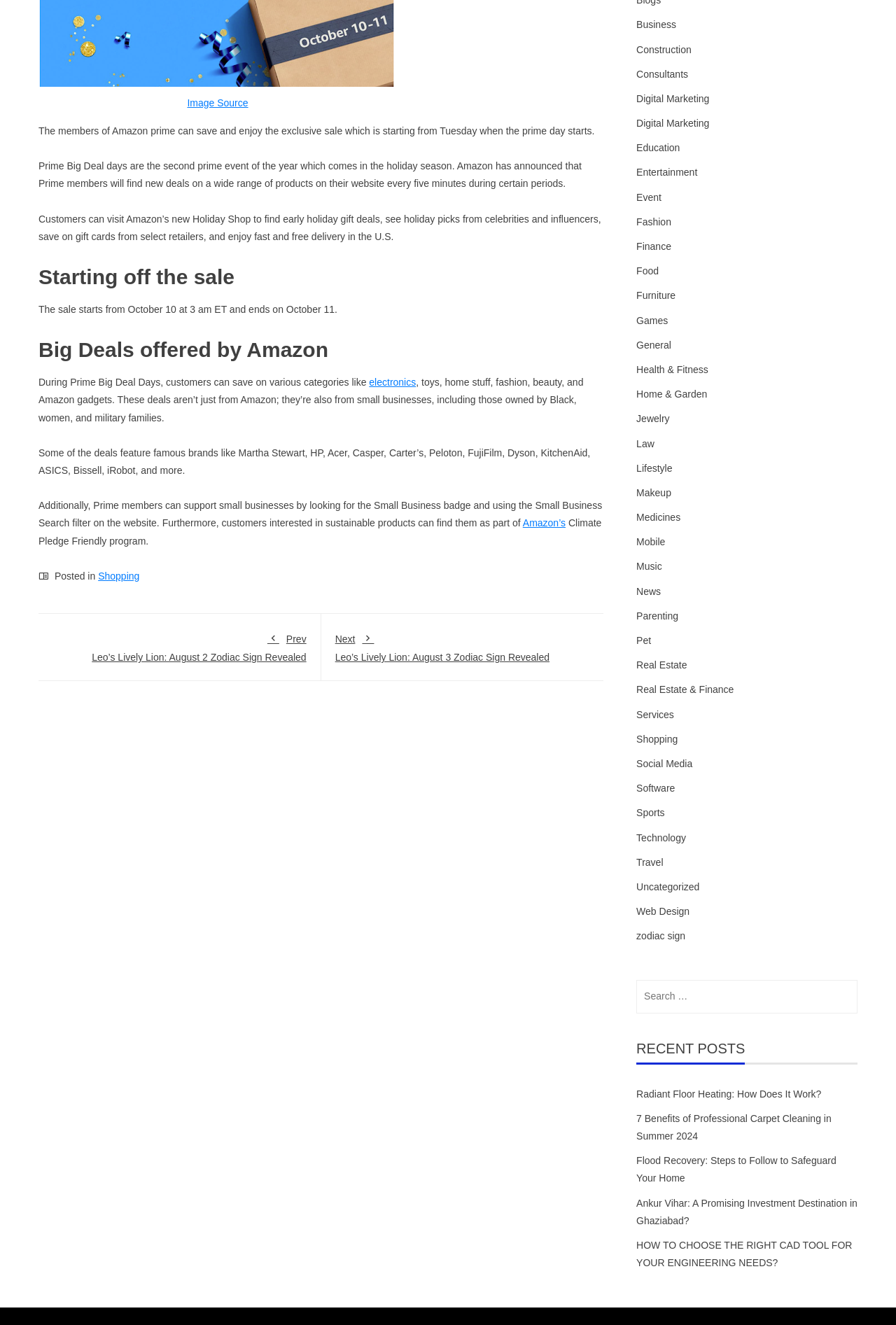Using the description "Medicines", locate and provide the bounding box of the UI element.

[0.71, 0.384, 0.759, 0.397]